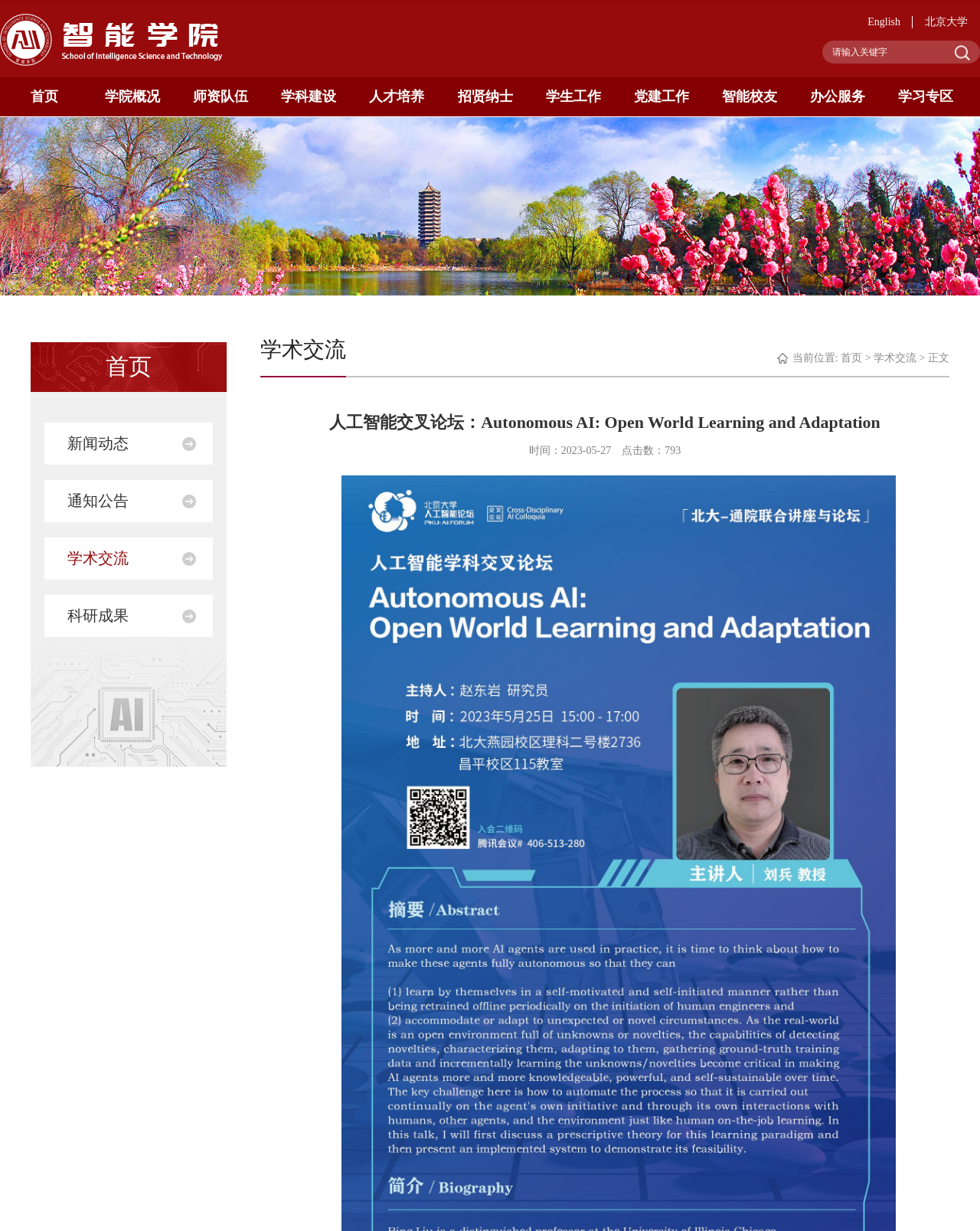Given the element description English, specify the bounding box coordinates of the corresponding UI element in the format (top-left x, top-left y, bottom-right x, bottom-right y). All values must be between 0 and 1.

[0.885, 0.006, 0.919, 0.03]